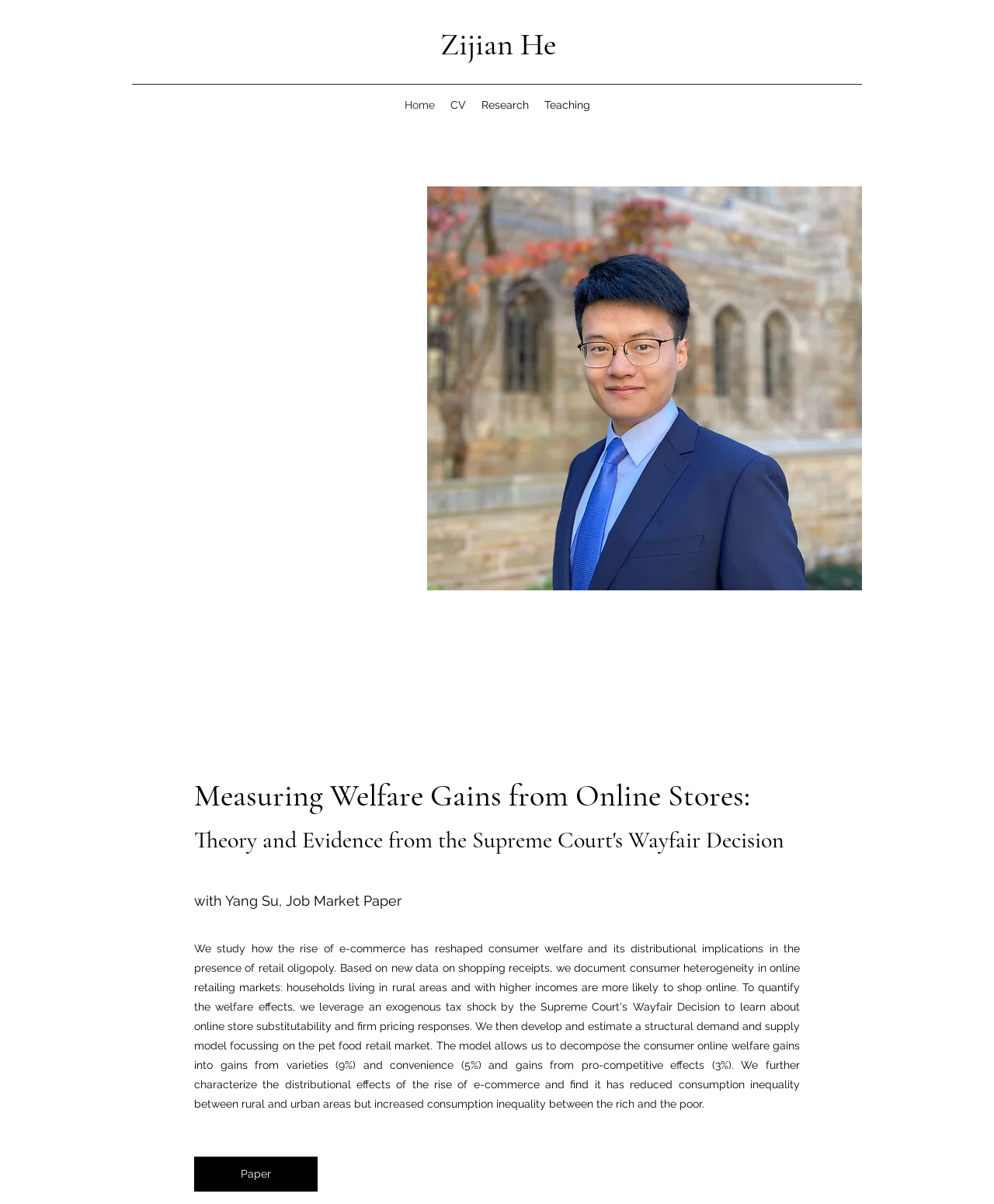What is the topic of the research paper mentioned?
Provide a one-word or short-phrase answer based on the image.

Measuring Welfare Gains from Online Stores